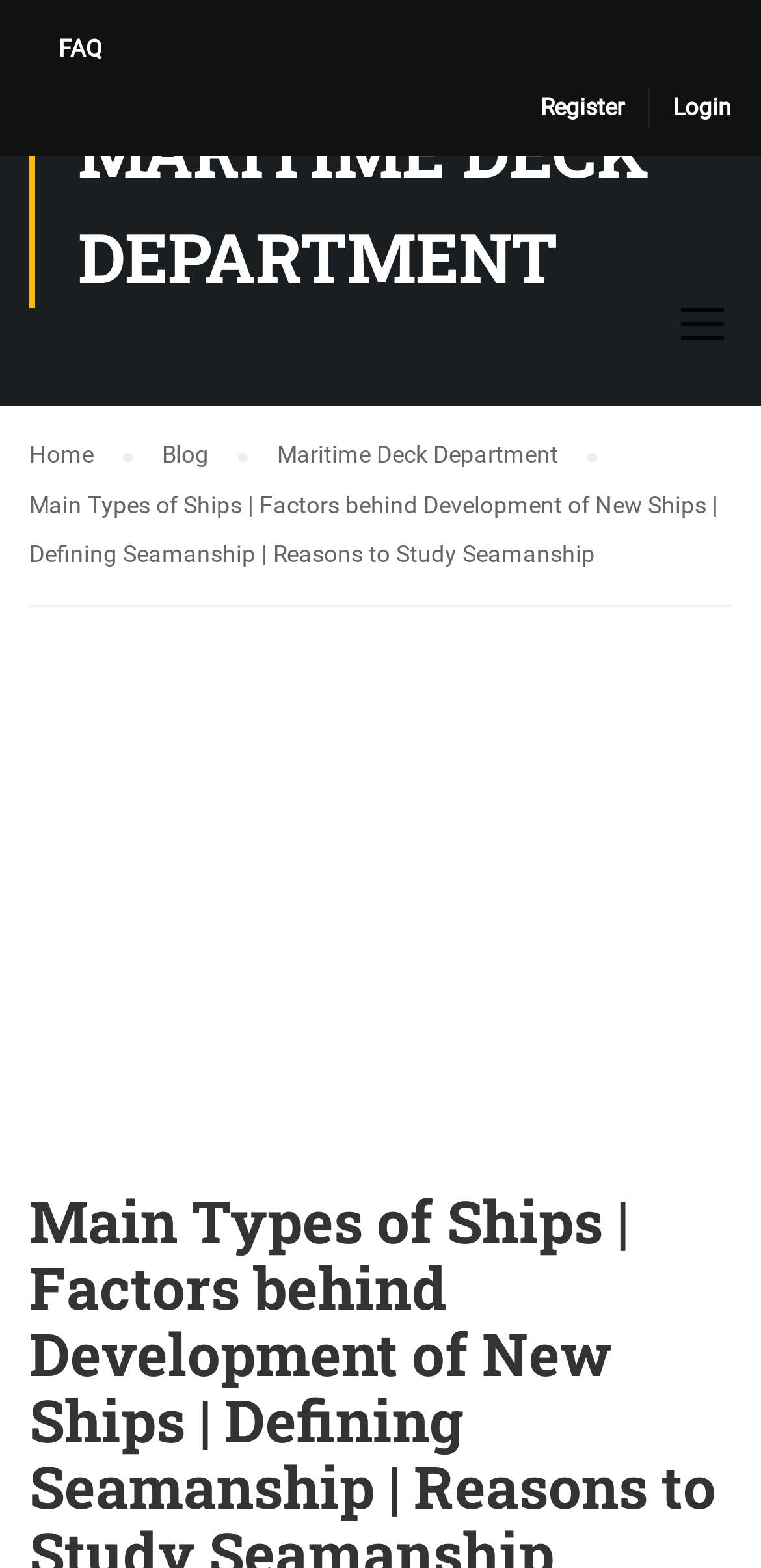Answer the question in a single word or phrase:
How many links are in the top-right corner?

3